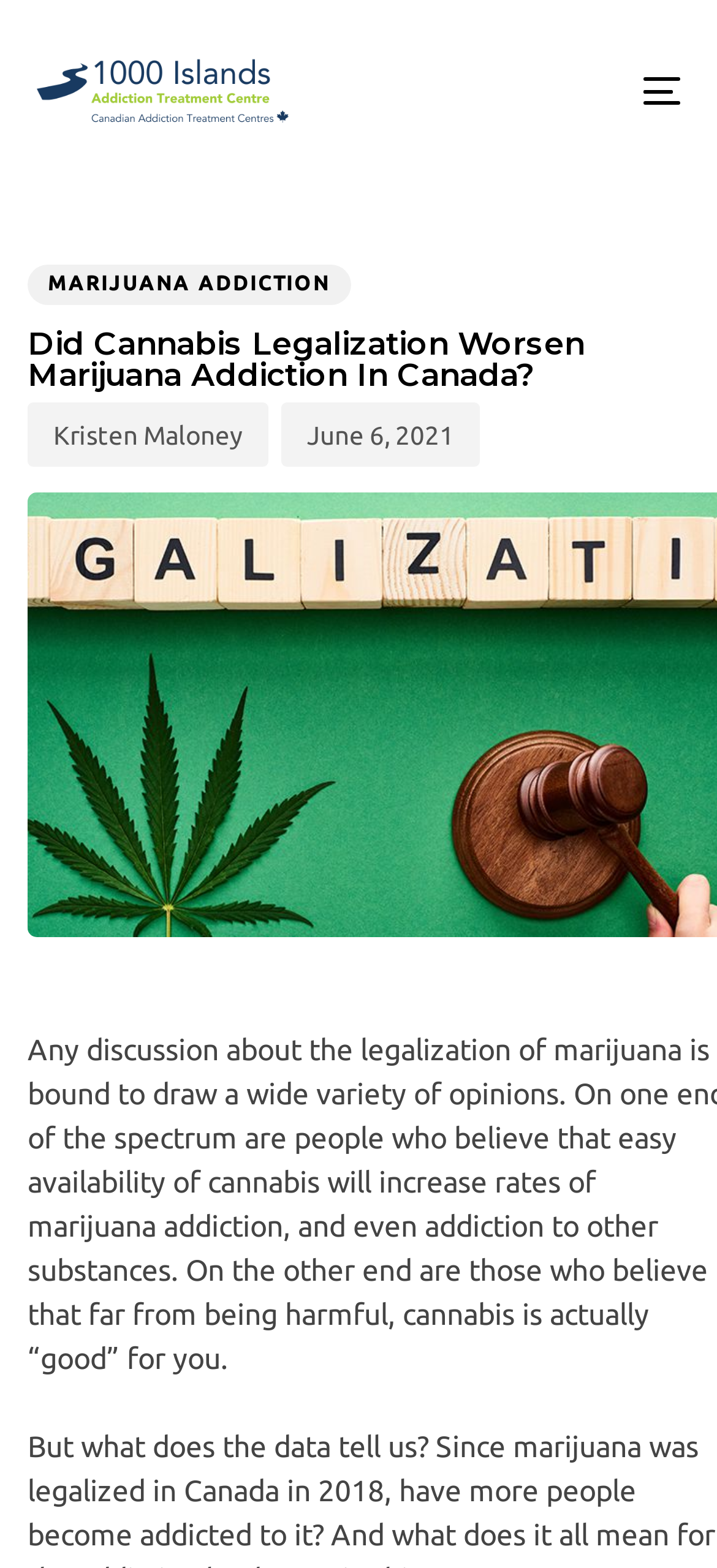Determine the main headline of the webpage and provide its text.

Did Cannabis Legalization Worsen Marijuana Addiction In Canada?